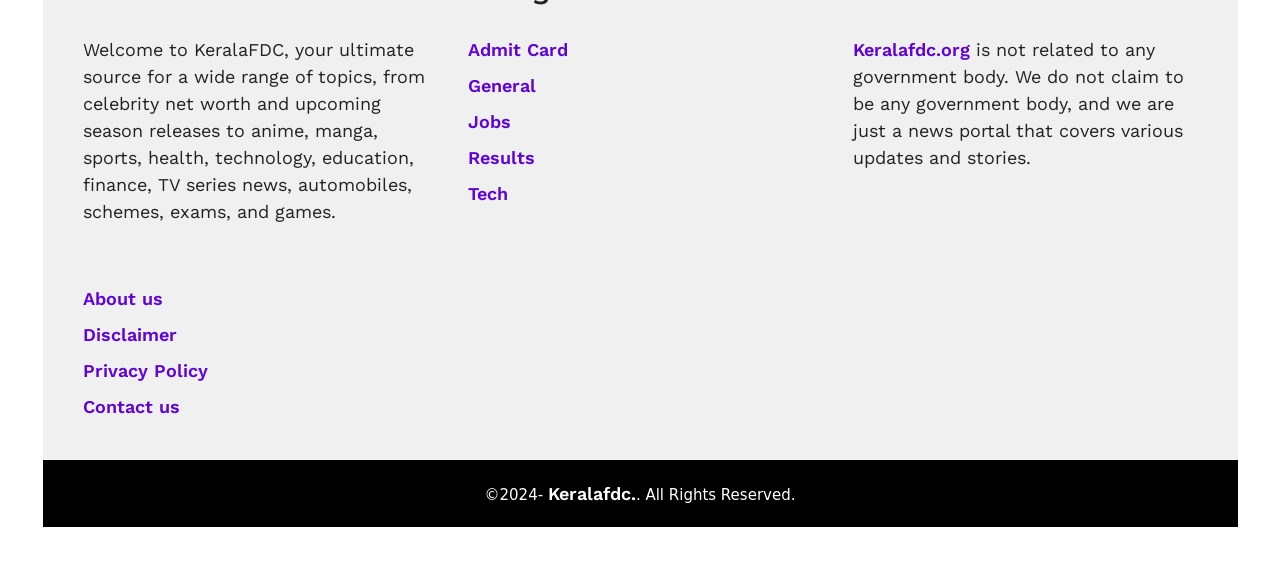Pinpoint the bounding box coordinates of the clickable element to carry out the following instruction: "Check the NEWS & EVENTS page."

None